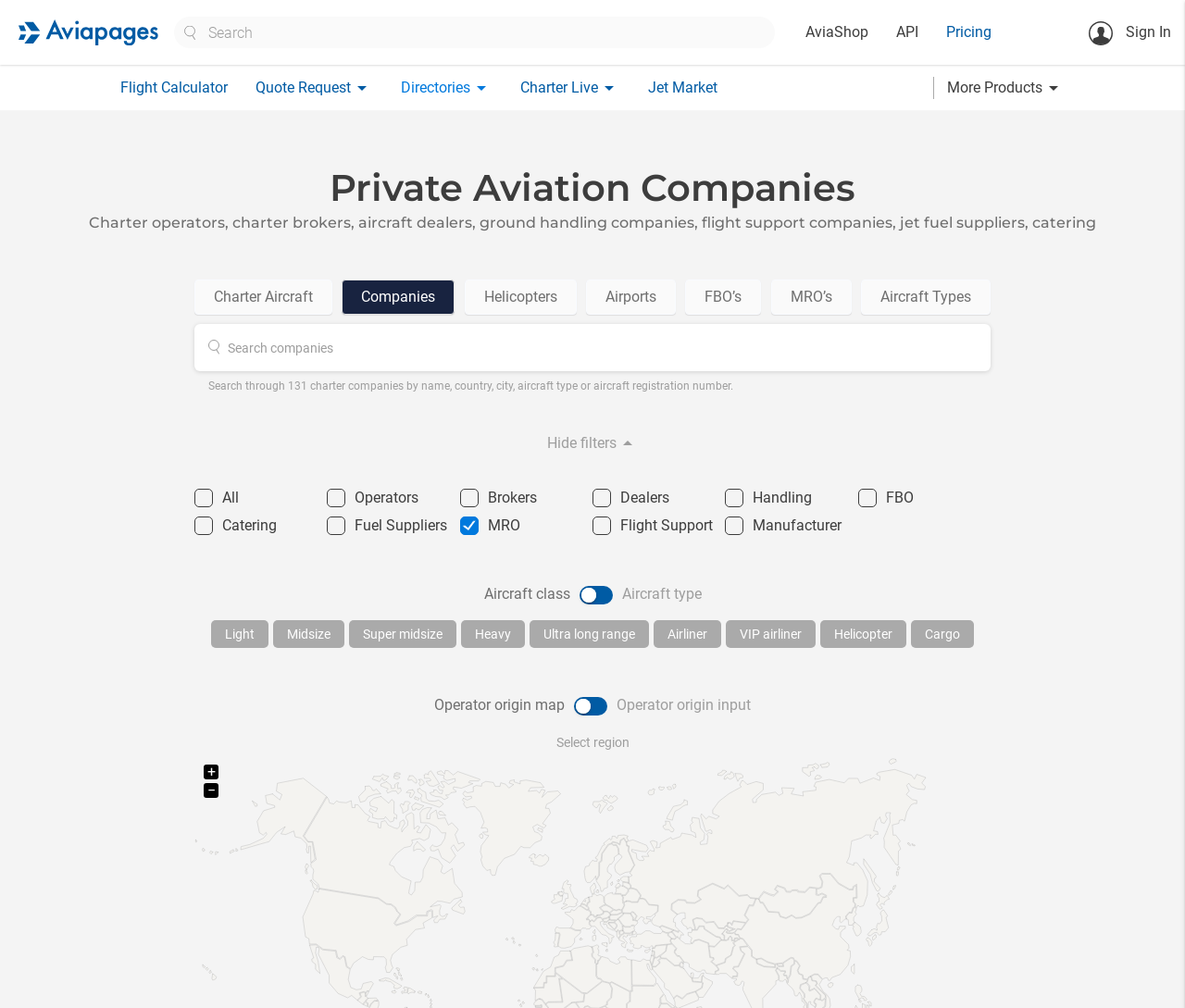Locate the bounding box coordinates of the area that needs to be clicked to fulfill the following instruction: "Search for private aviation companies". The coordinates should be in the format of four float numbers between 0 and 1, namely [left, top, right, bottom].

[0.176, 0.017, 0.222, 0.047]